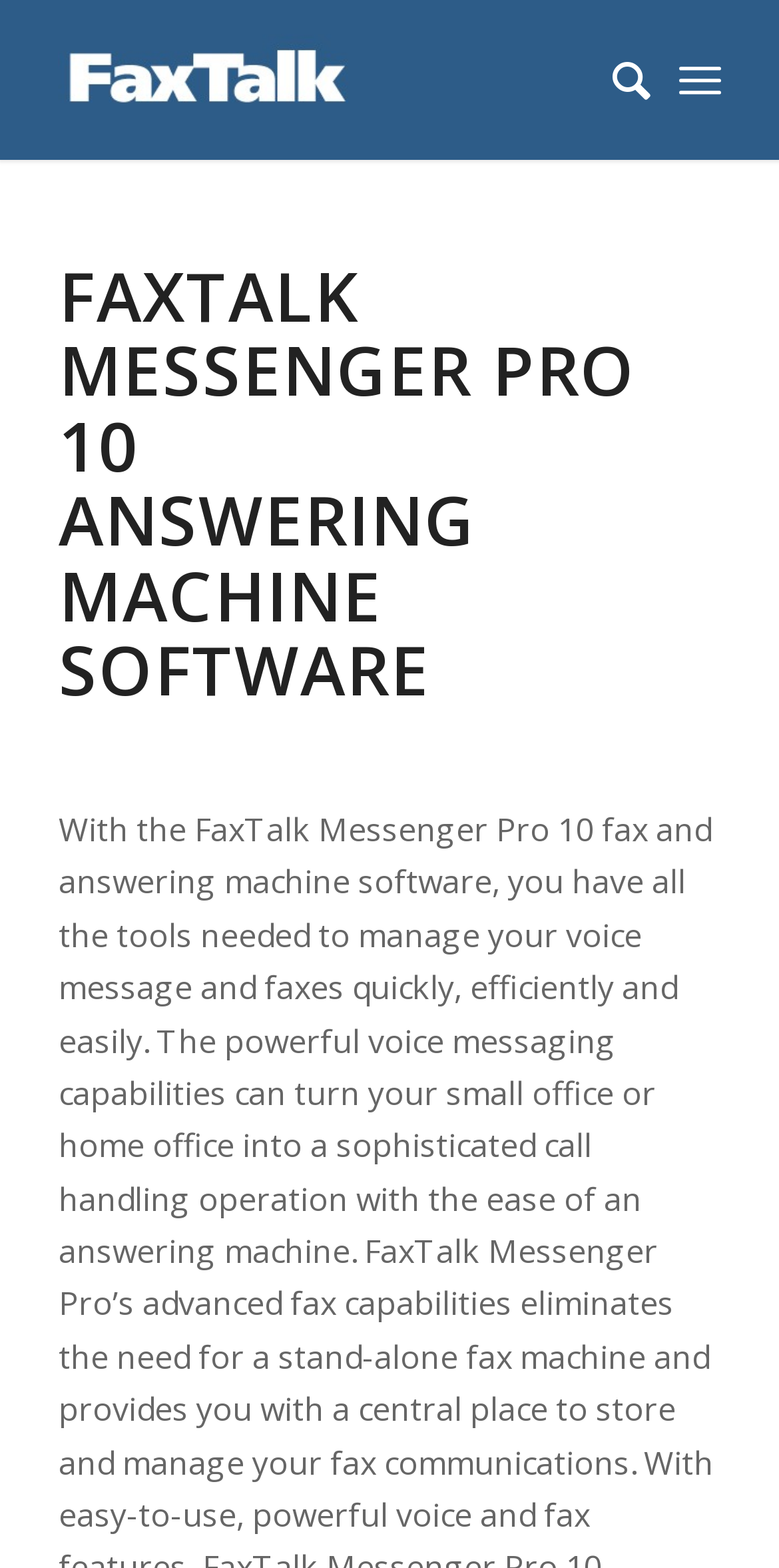Based on the element description Menu Menu, identify the bounding box coordinates for the UI element. The coordinates should be in the format (top-left x, top-left y, bottom-right x, bottom-right y) and within the 0 to 1 range.

[0.871, 0.02, 0.925, 0.082]